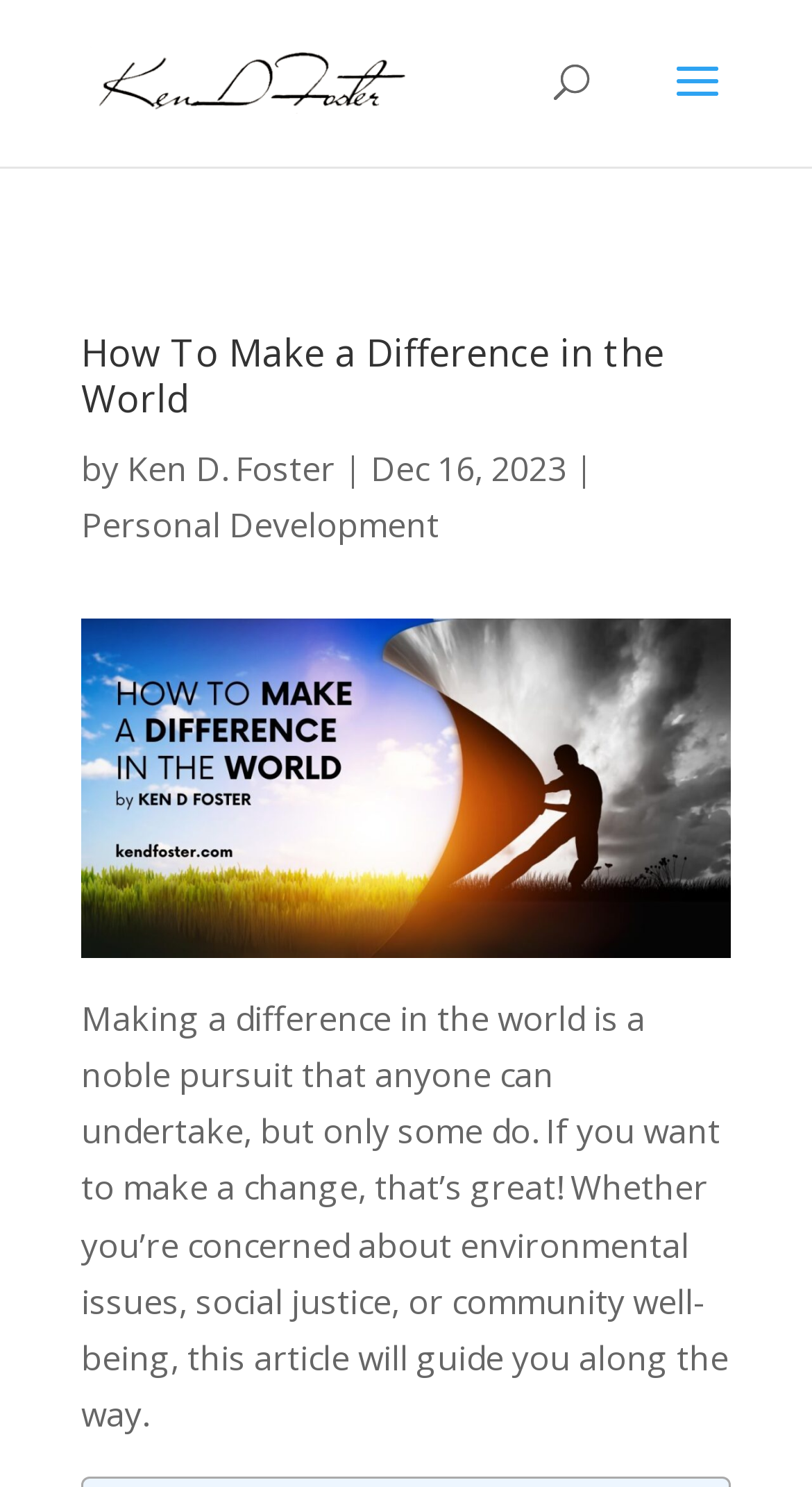What is the category of this article?
Can you offer a detailed and complete answer to this question?

The category of the article can be found in the link 'Personal Development' which is located below the main heading 'How To Make a Difference in the World'. This link indicates that the article belongs to the category of Personal Development.